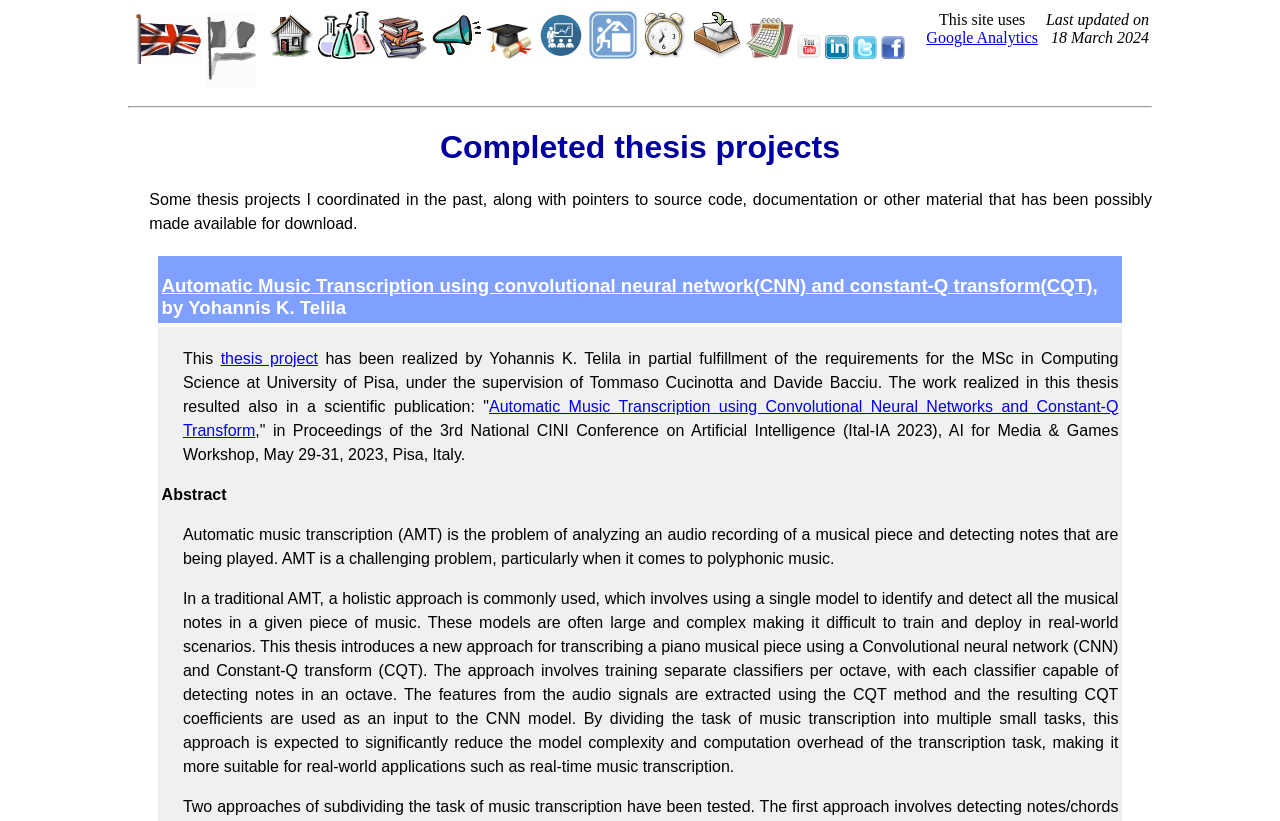What is the name of the person whose home page this is?
Refer to the image and provide a detailed answer to the question.

The name of the person whose home page this is can be determined by looking at the title of the webpage, which is 'Tommaso Cucinotta Home Page'. This suggests that the webpage belongs to Tommaso Cucinotta.